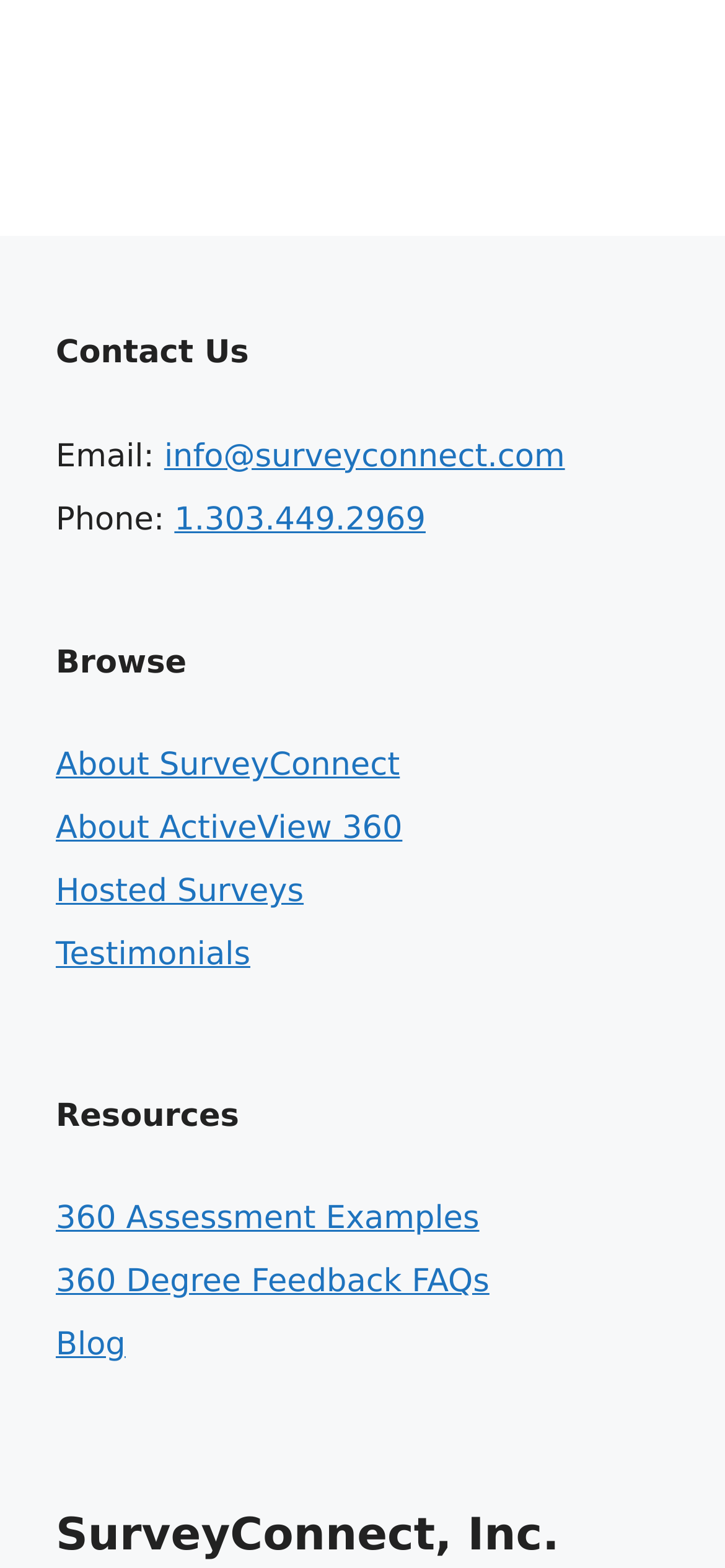Determine the bounding box coordinates for the area that needs to be clicked to fulfill this task: "Call 1.303.449.2969". The coordinates must be given as four float numbers between 0 and 1, i.e., [left, top, right, bottom].

[0.241, 0.32, 0.587, 0.343]